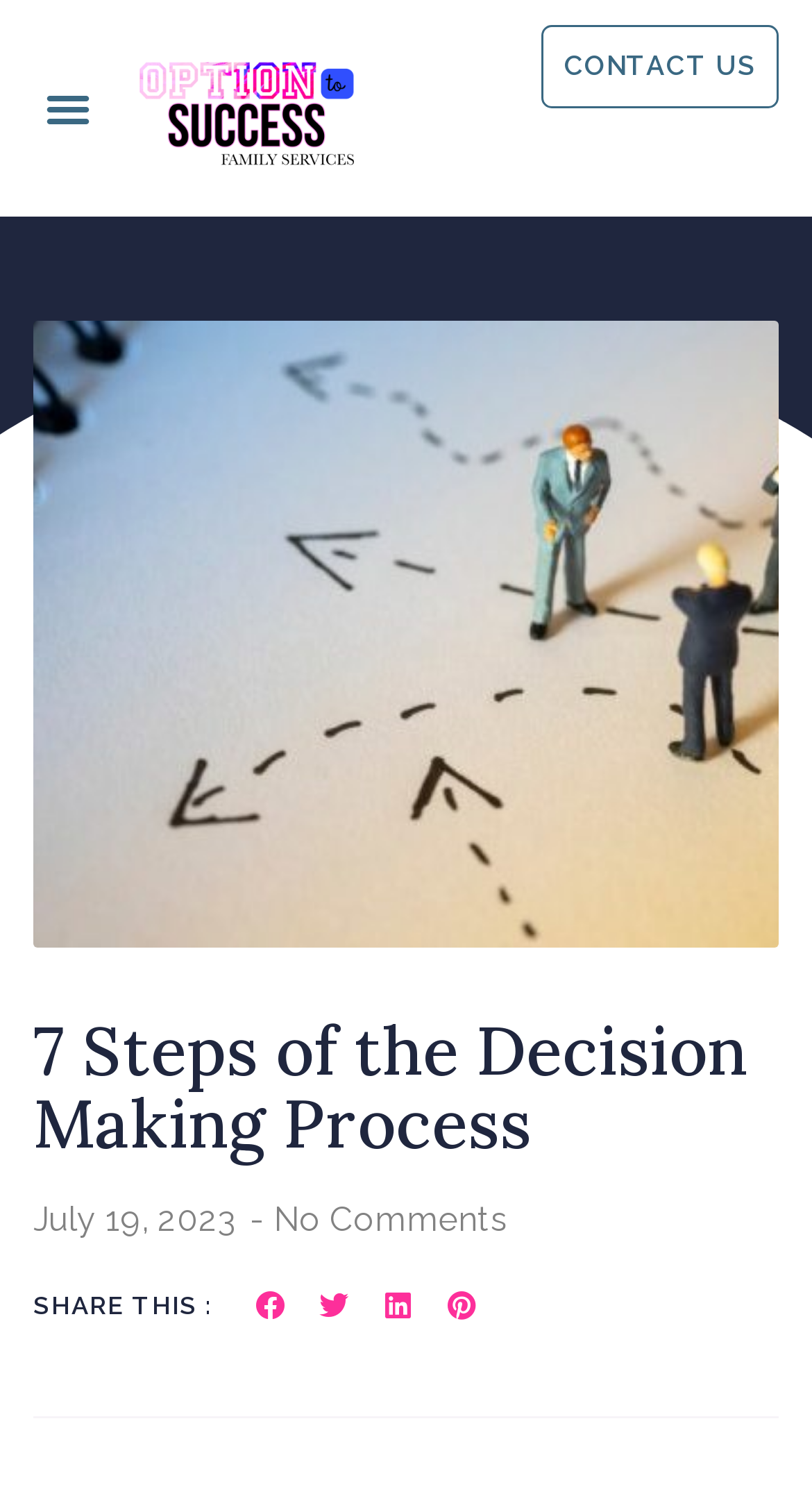How many social media platforms can you share the article on?
Examine the screenshot and reply with a single word or phrase.

4